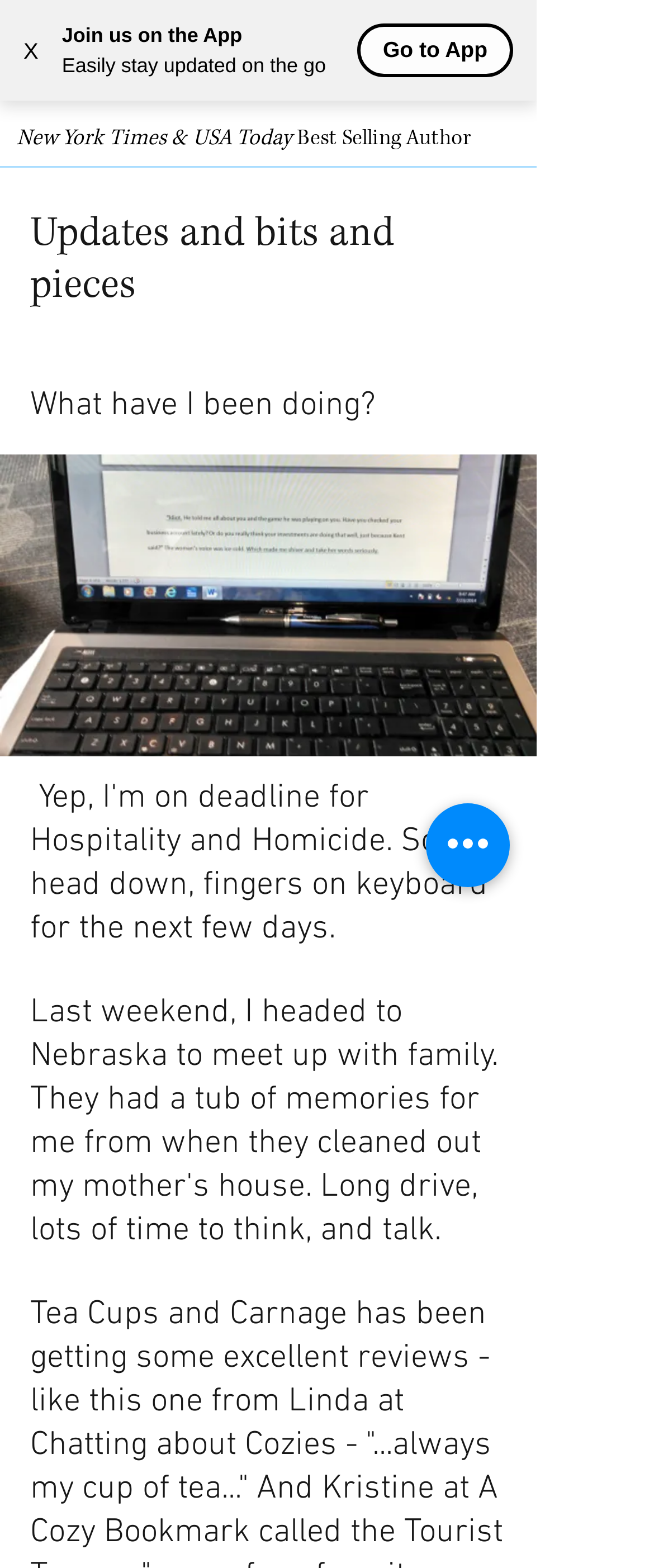What is the author's profession?
Answer the question in a detailed and comprehensive manner.

Based on the webpage, the author's profession can be inferred from the heading 'New York Times & USA Today Best Selling Author' which suggests that the author is a professional writer.